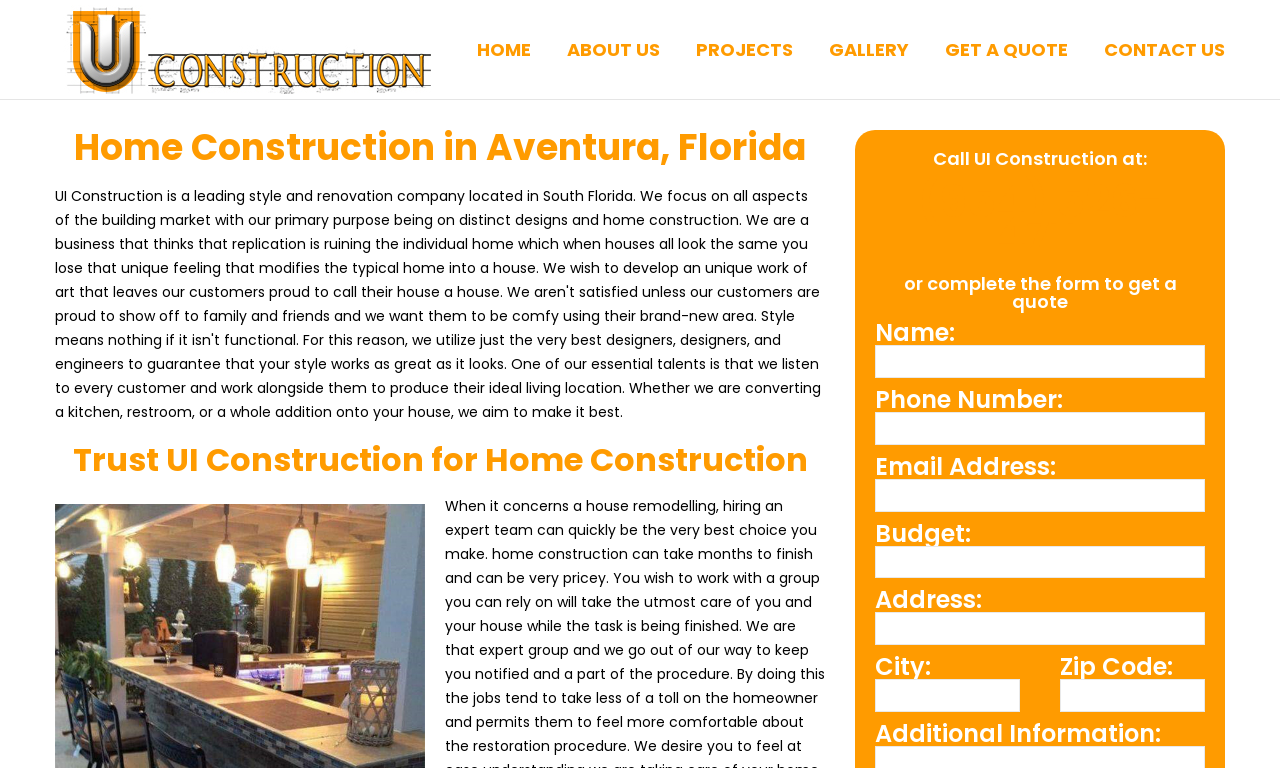Provide a brief response to the question below using one word or phrase:
What are the fields required to get a quote?

Name, Phone Number, Email Address, etc.